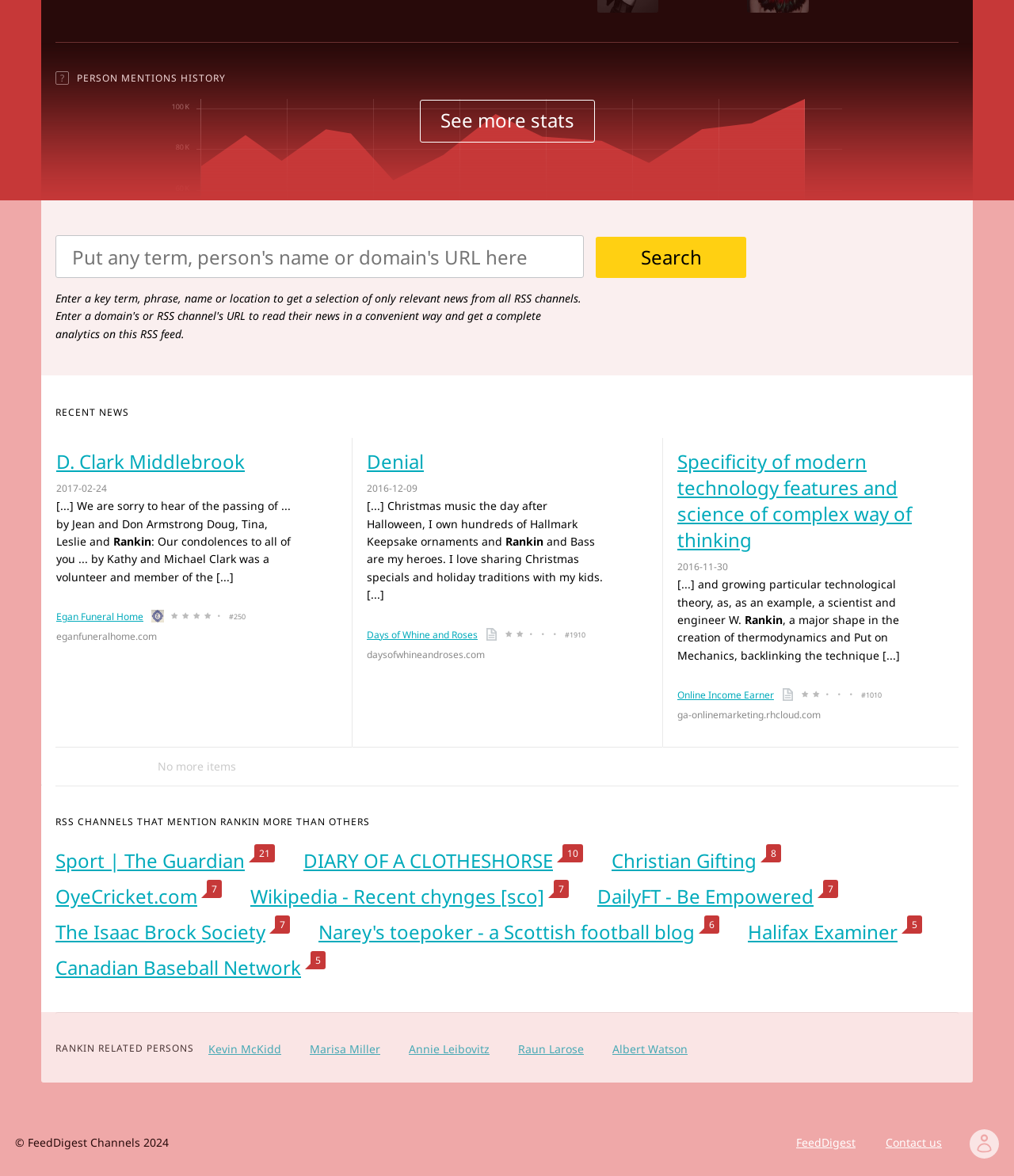Identify the bounding box for the UI element that is described as follows: "Sport | The Guardian".

[0.055, 0.721, 0.241, 0.743]